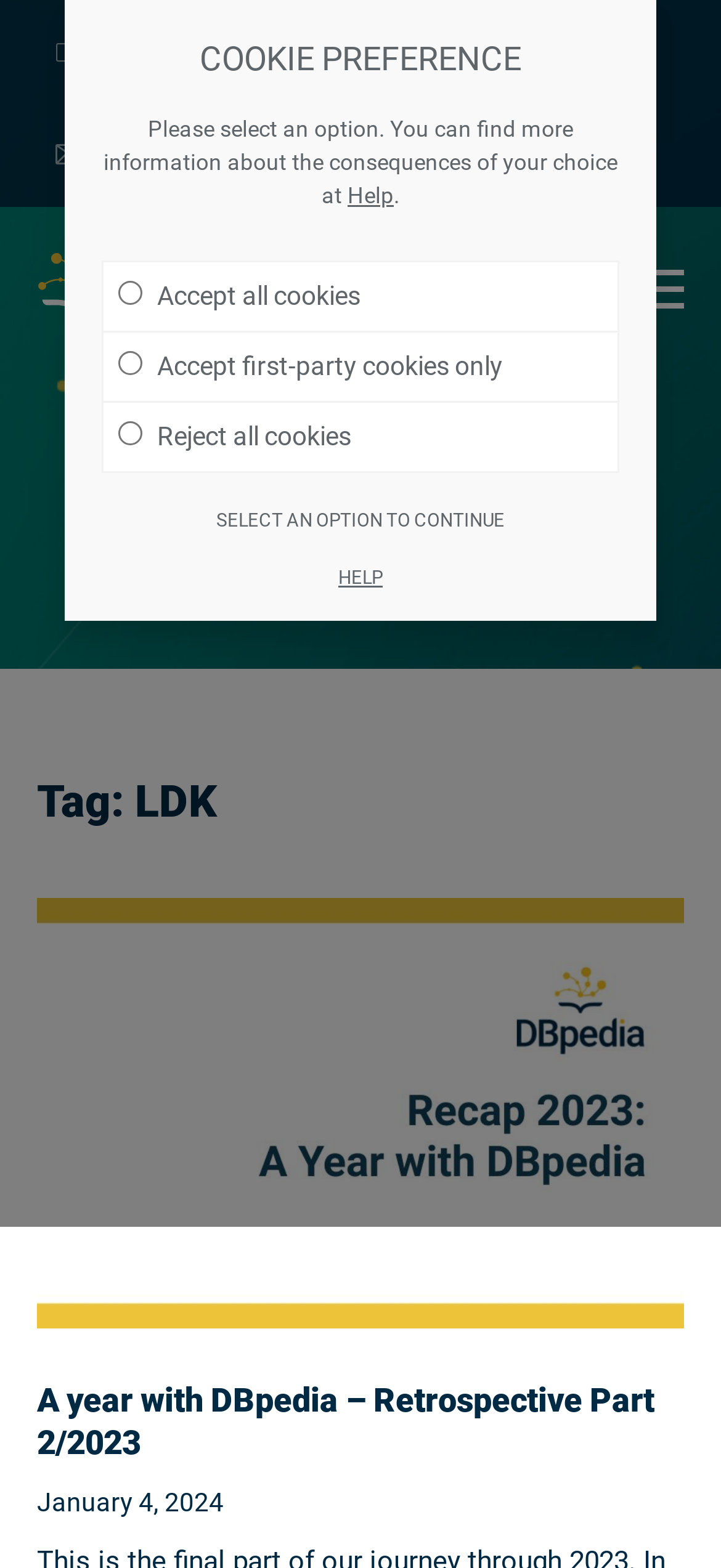What is the date mentioned on the page?
Respond with a short answer, either a single word or a phrase, based on the image.

January 4, 2024